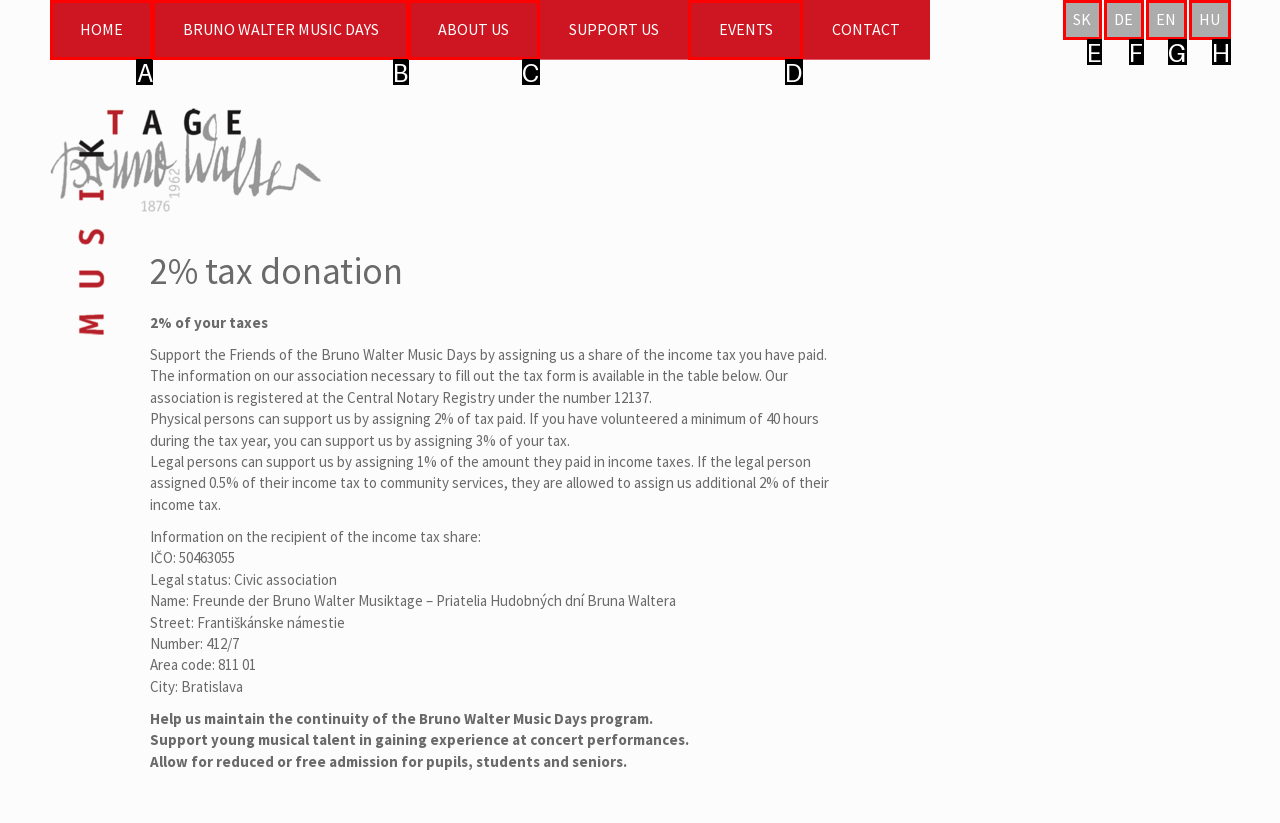With the description: Bruno Walter Music Days, find the option that corresponds most closely and answer with its letter directly.

B